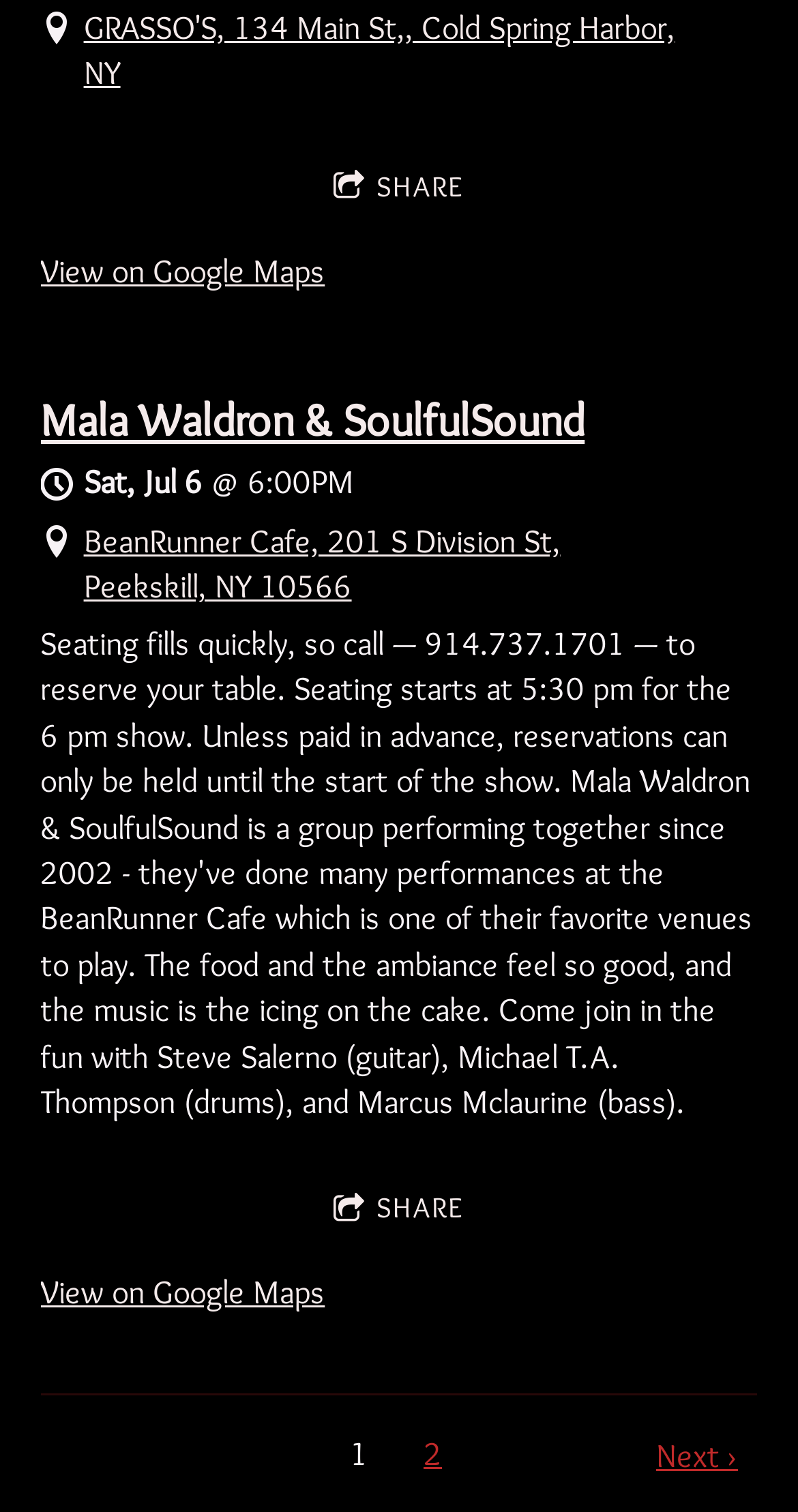What is the date of the event?
Use the information from the image to give a detailed answer to the question.

I found the answer by looking at the time element which contains the text 'Sat, Jul 6'. This suggests that the event is taking place on this date.